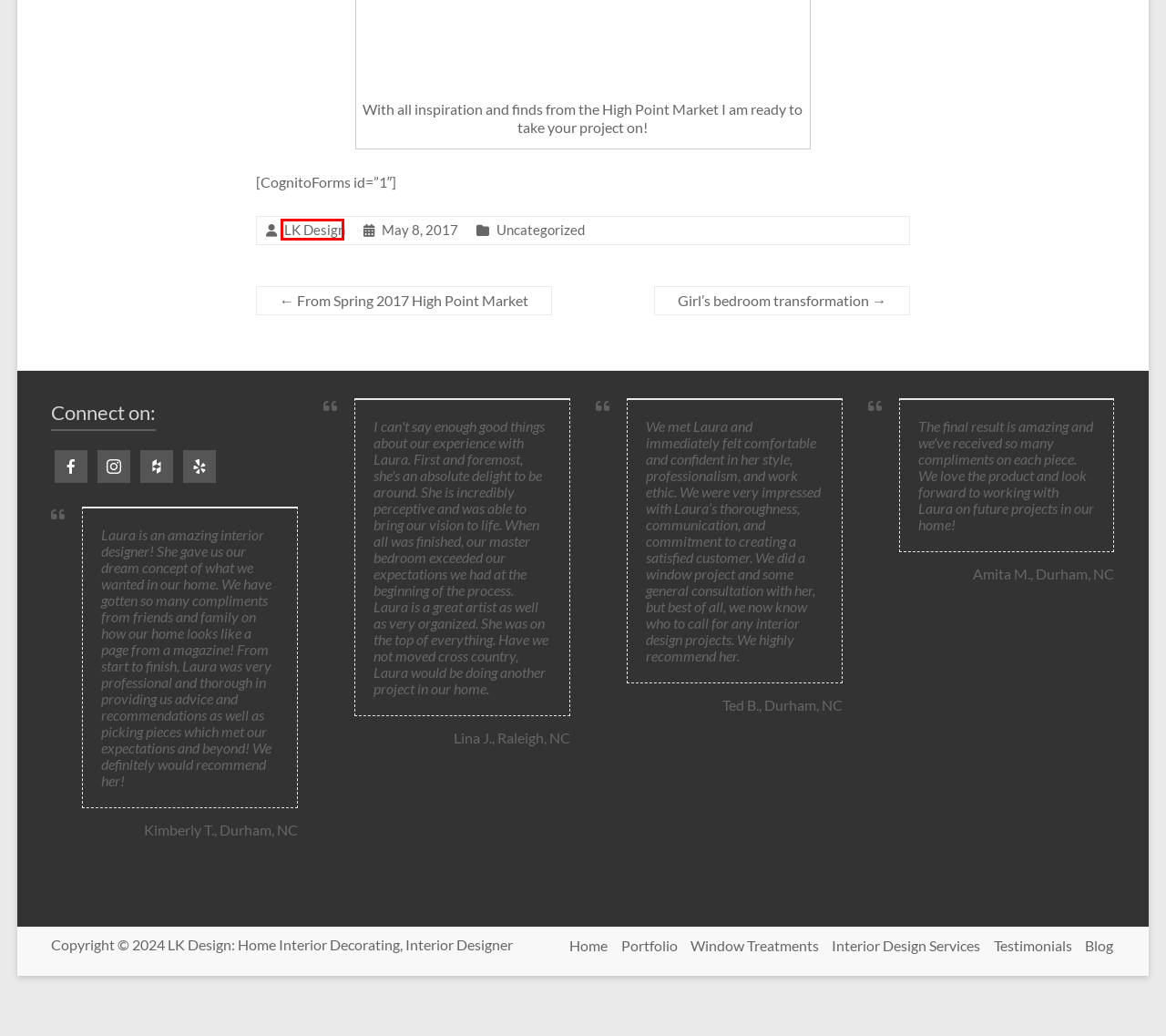Given a webpage screenshot with a UI element marked by a red bounding box, choose the description that best corresponds to the new webpage that will appear after clicking the element. The candidates are:
A. Uncategorized Archives - LK Design: Home Interior Decorating, Interior Designer
B. Girl's bedroom transformation - LK Design: Home Interior Decorating, Interior Designer
C. From Spring 2017 High Point Market - LK Design: Home Interior Decorating, Interior Designer
D. Interior Design Services - LK Design: Home Interior Decorating, Interior Designer
E. Book a Call | Contact - LK Design: Home Interior Decorating, Interior Designer
F. Testimonials - LK Design: Home Interior Decorating, Interior Designer
G. Blog - LK Design: Home Interior Decorating, Interior Designer
H. LK Design, Author at LK Design: Home Interior Decorating, Interior Designer

H